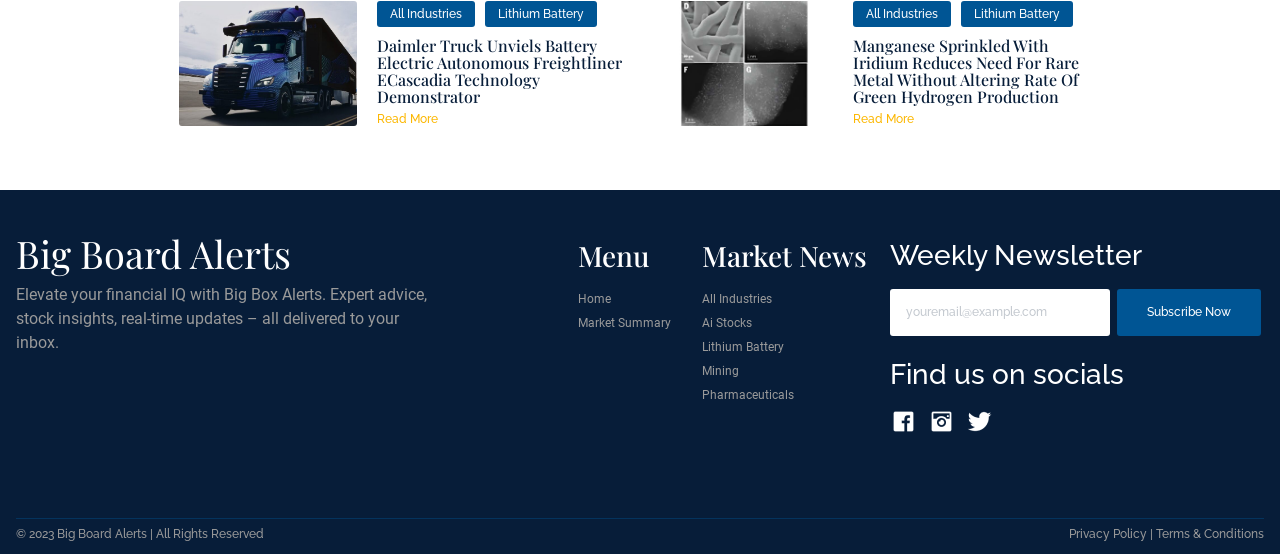Can you provide the bounding box coordinates for the element that should be clicked to implement the instruction: "Click on 'Lithium Battery'"?

[0.379, 0.001, 0.467, 0.048]